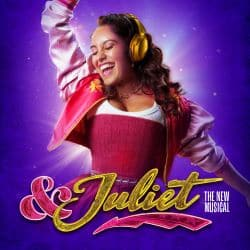Provide a single word or phrase to answer the given question: 
What is the title of the musical?

& Juliet